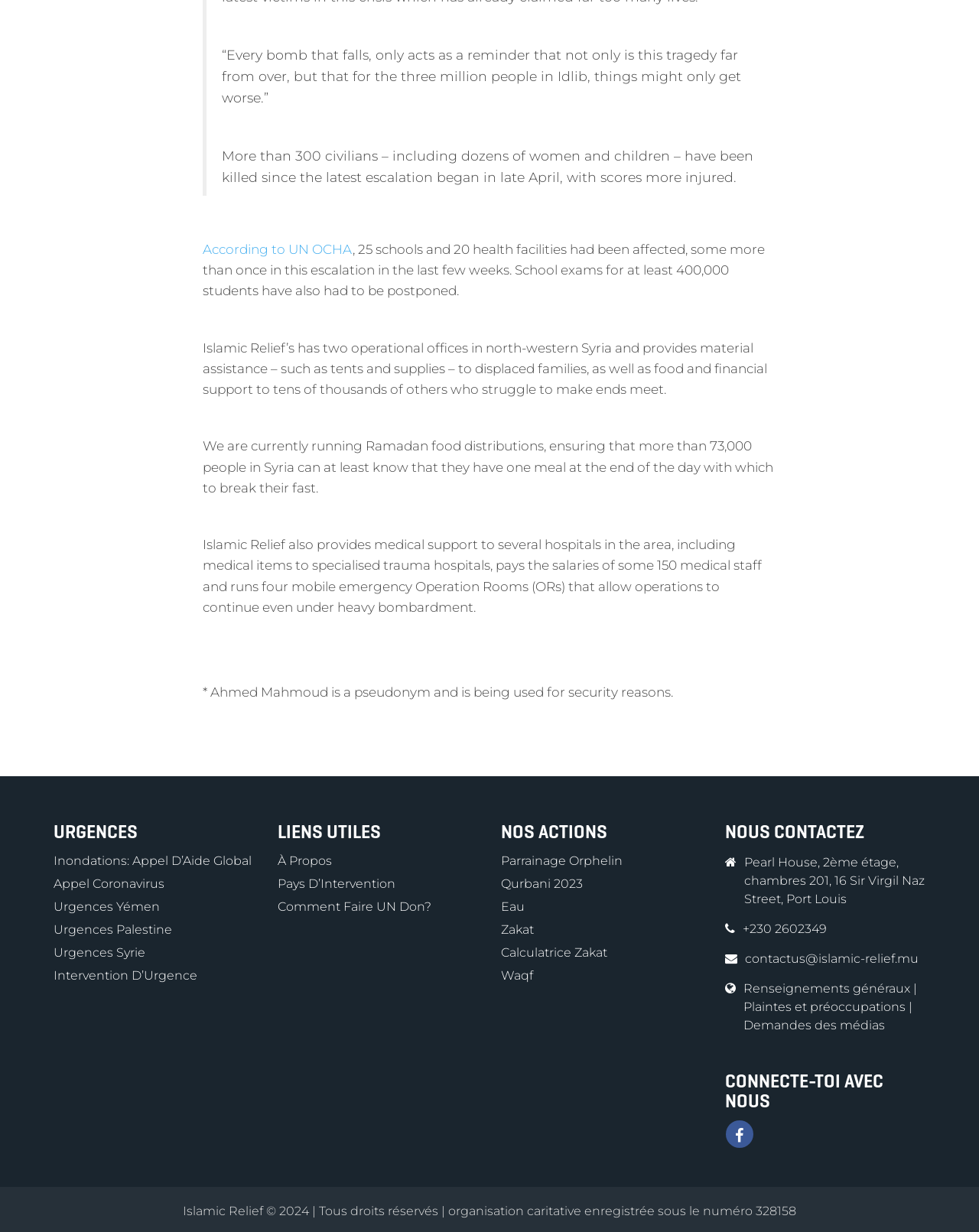How many medical staff are paid by Islamic Relief?
Give a detailed response to the question by analyzing the screenshot.

According to the webpage, Islamic Relief pays the salaries of some 150 medical staff.